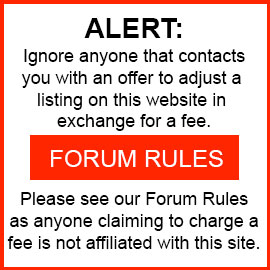What is the recommended action for users?
Please ensure your answer is as detailed and informative as possible.

The alert message recommends that users refer to the Forum Rules to clarify that any claims of charging a fee for adjusting a listing are not associated with the site. This ensures that users are aware of the site's policies and can avoid potential scams.